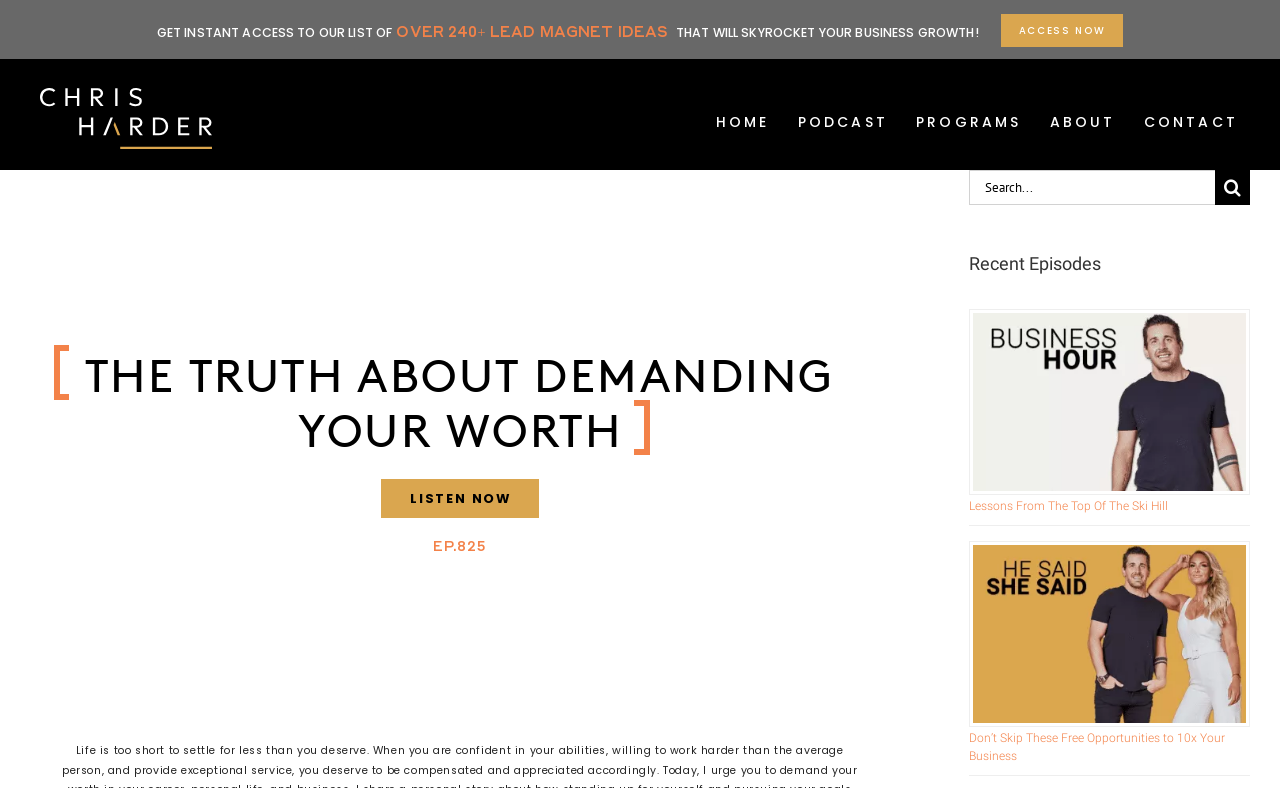Can you provide the bounding box coordinates for the element that should be clicked to implement the instruction: "Read the recent episode 'Lessons From The Top Of The Ski Hill'"?

[0.757, 0.392, 0.977, 0.628]